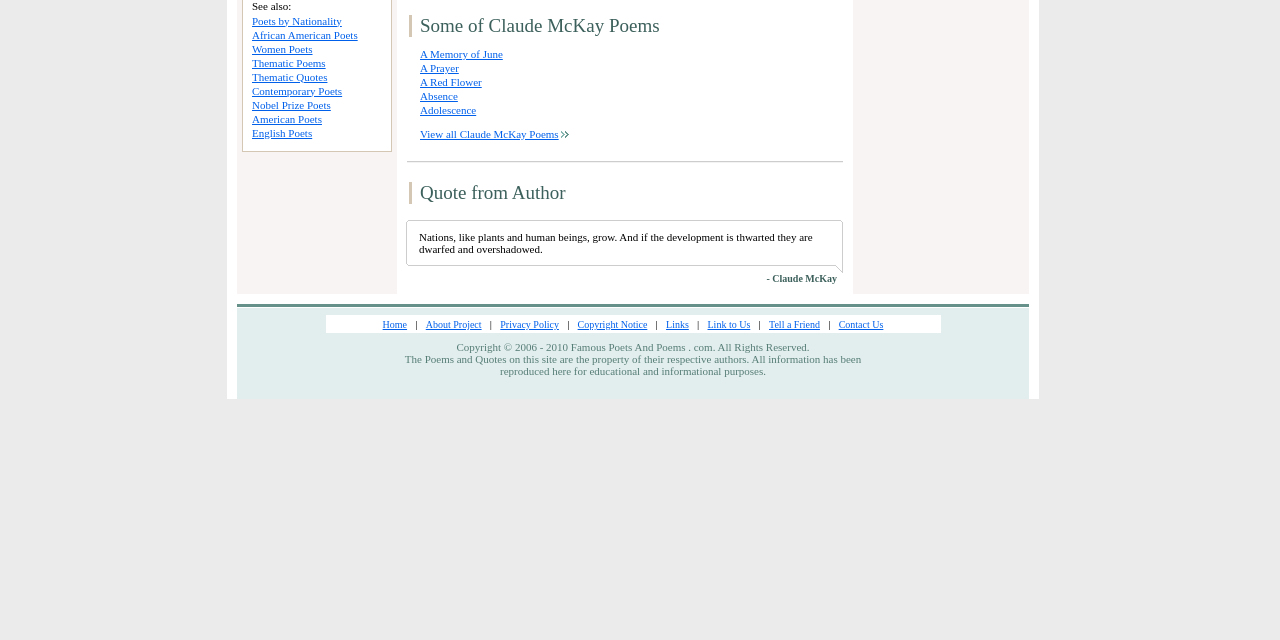Based on the element description: "Link to Us", identify the bounding box coordinates for this UI element. The coordinates must be four float numbers between 0 and 1, listed as [left, top, right, bottom].

[0.553, 0.498, 0.586, 0.516]